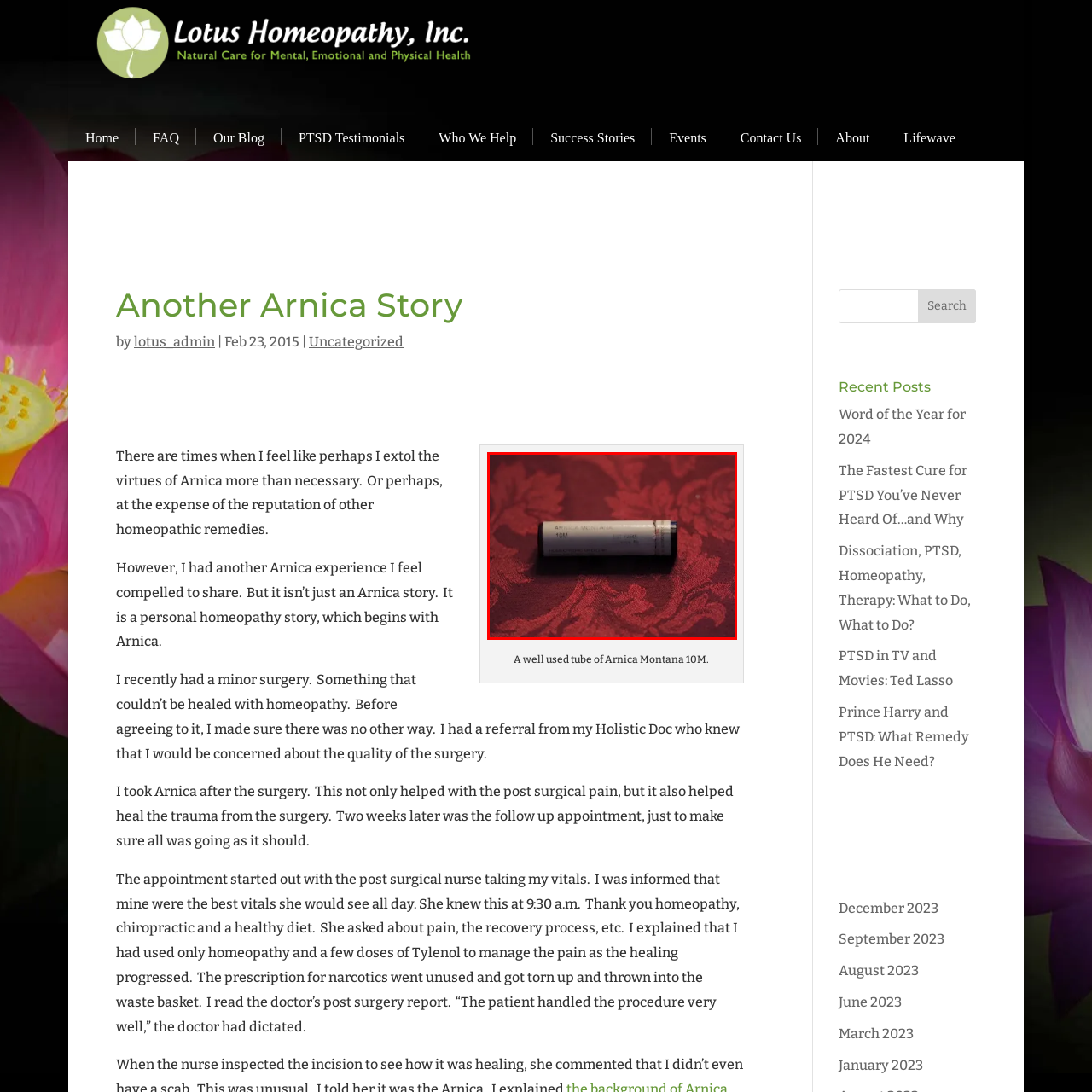Write a comprehensive caption detailing the image within the red boundary.

The image showcases a well-used tube of Arnica Montana 10M, a homeopathic remedy often utilized for its anti-inflammatory properties and to alleviate pain. The tube is depicted on a richly textured red fabric, which enhances the visual appeal of the scene. The label on the tube indicates its concentration and designation, and the overall condition of the tube suggests it has been frequently employed, reflecting the user's trust in its effectiveness for healing purposes. Arnica is commonly recognized for its benefits in recovery, especially after surgeries or physical exertion, making this image resonate with those familiar with homeopathic treatments.